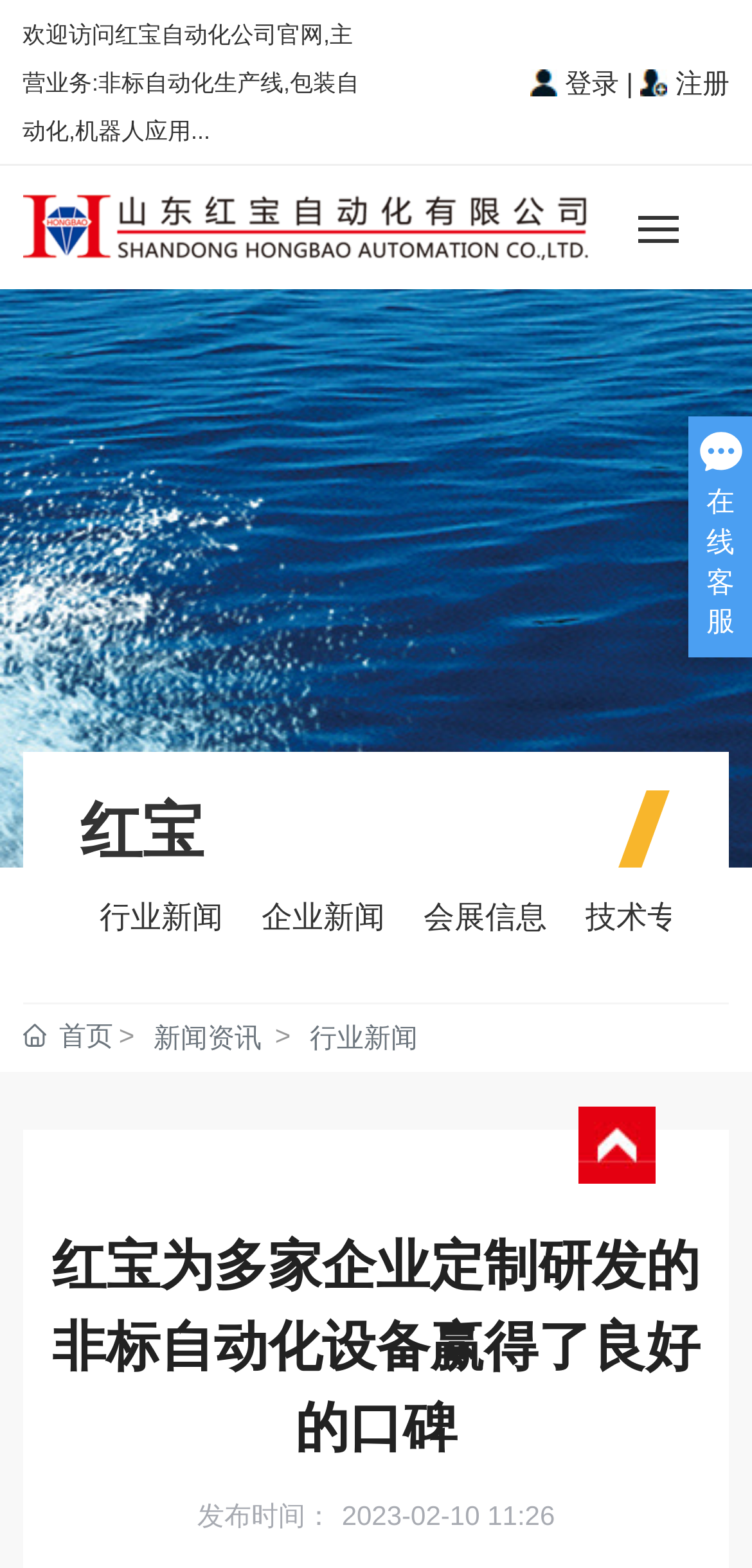Based on the description "alt="TOP" title="TOP"", find the bounding box of the specified UI element.

[0.769, 0.719, 0.872, 0.739]